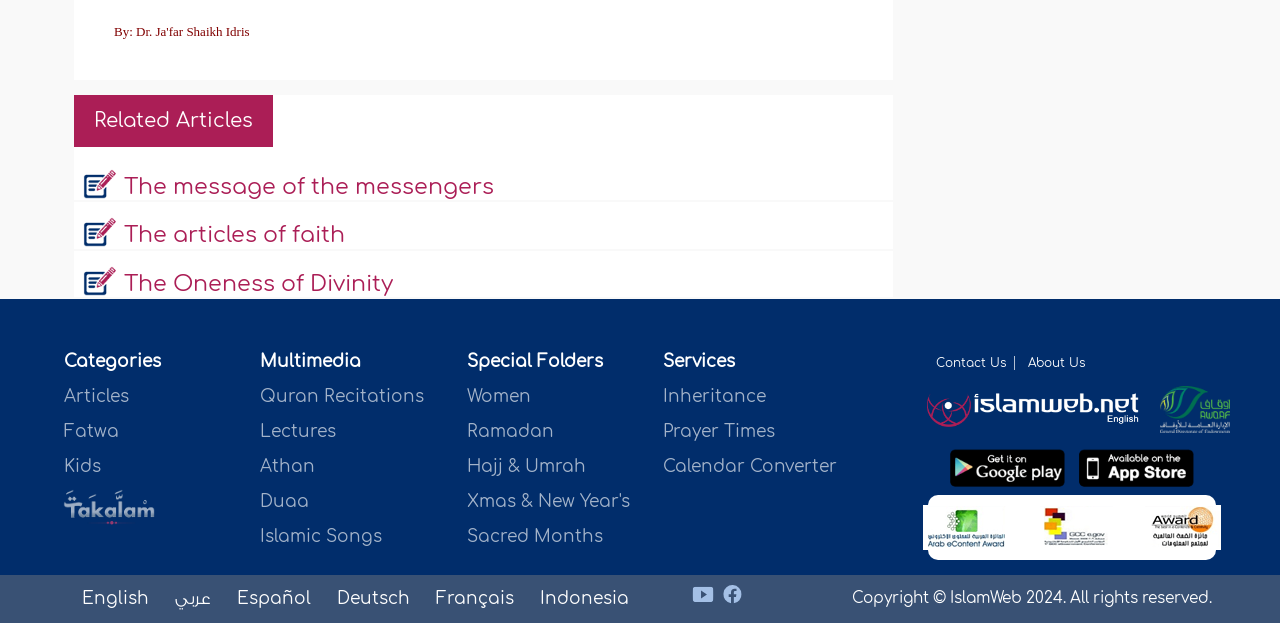What is the purpose of the 'Services' section?
Respond with a short answer, either a single word or a phrase, based on the image.

To provide tools and resources